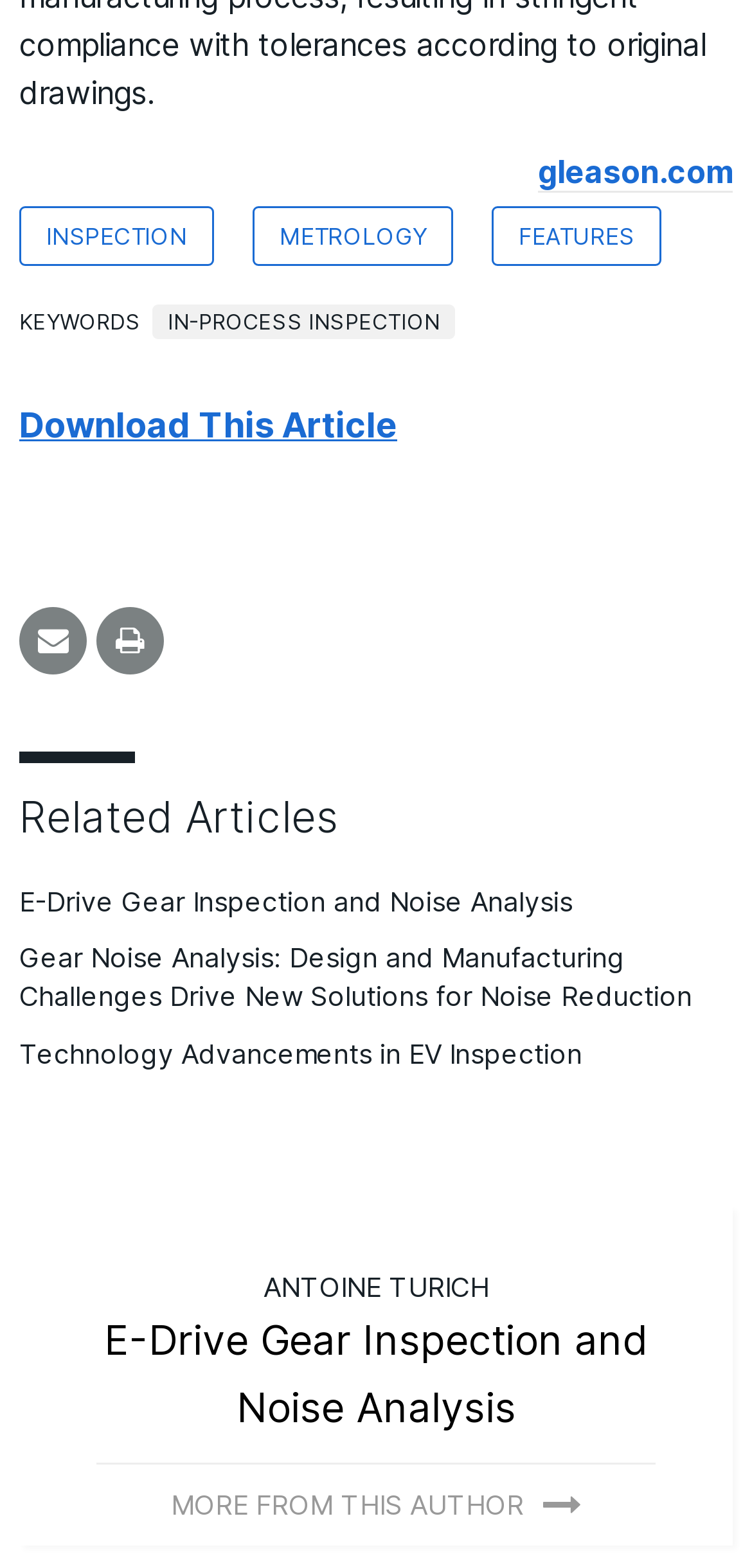What are the related articles about?
Based on the screenshot, provide a one-word or short-phrase response.

Gear inspection and noise analysis